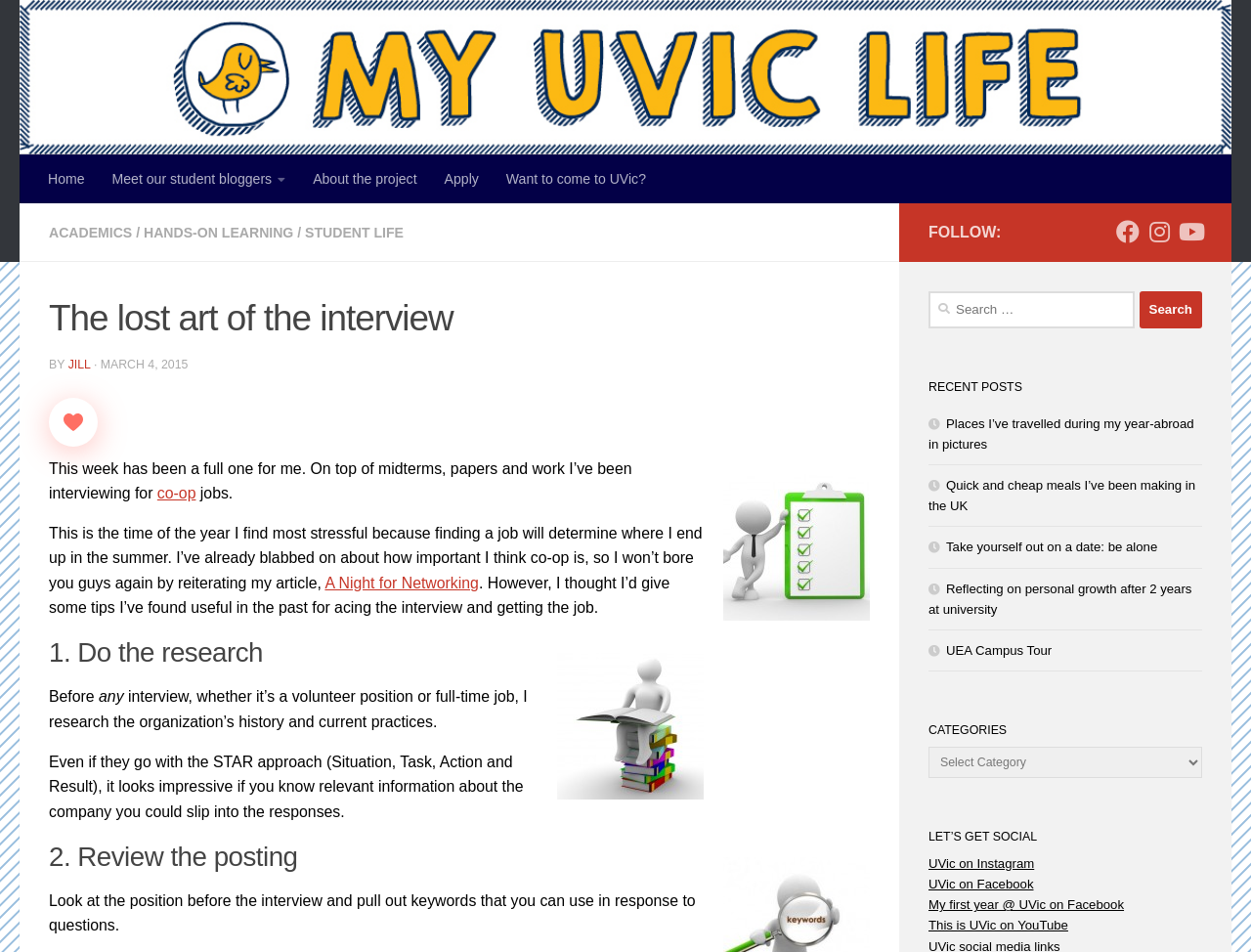Given the description of a UI element: "A Night for Networking", identify the bounding box coordinates of the matching element in the webpage screenshot.

[0.26, 0.604, 0.383, 0.621]